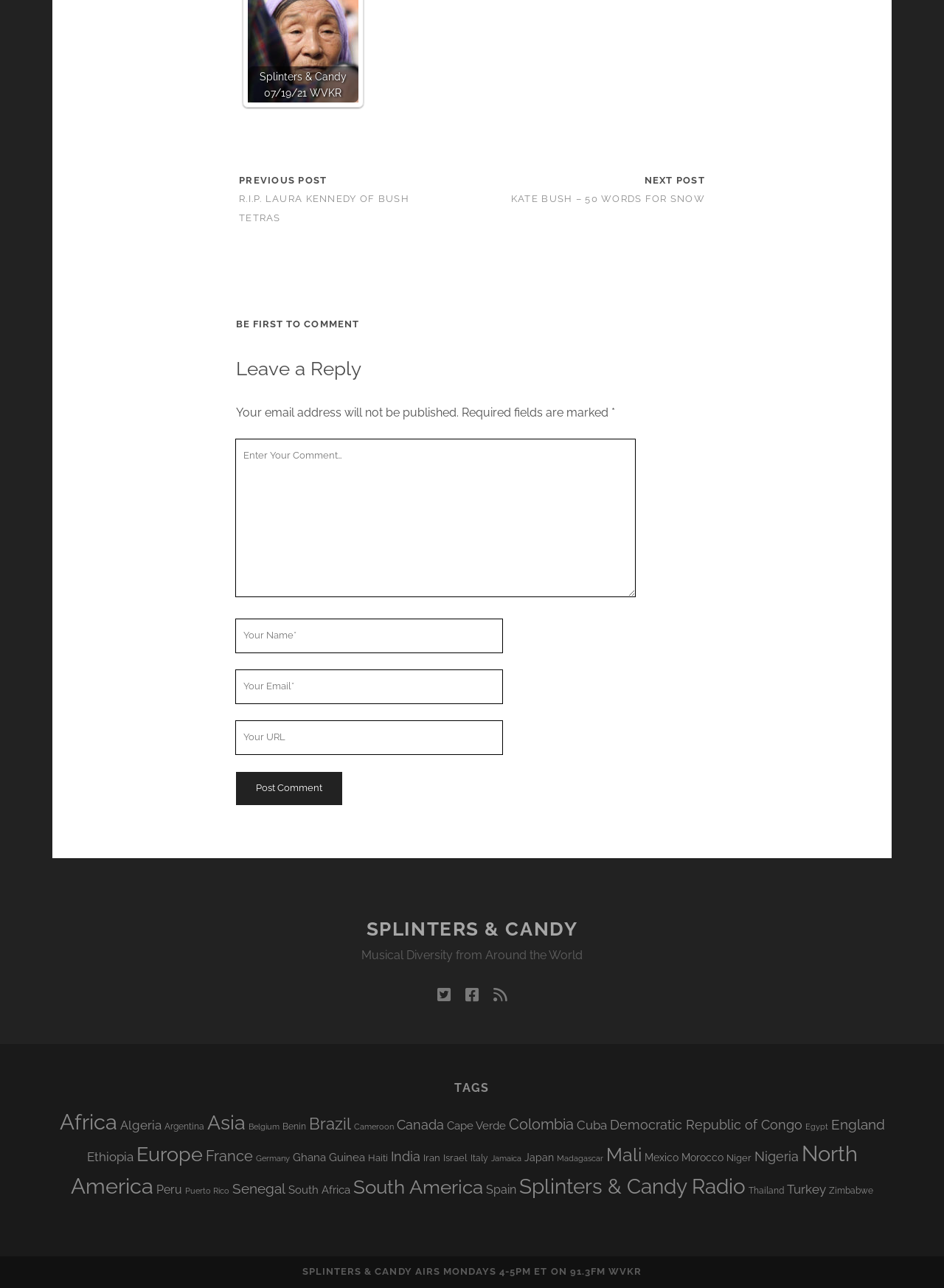Provide a brief response in the form of a single word or phrase:
What is the frequency of the radio show?

Mondays 4-5PM ET